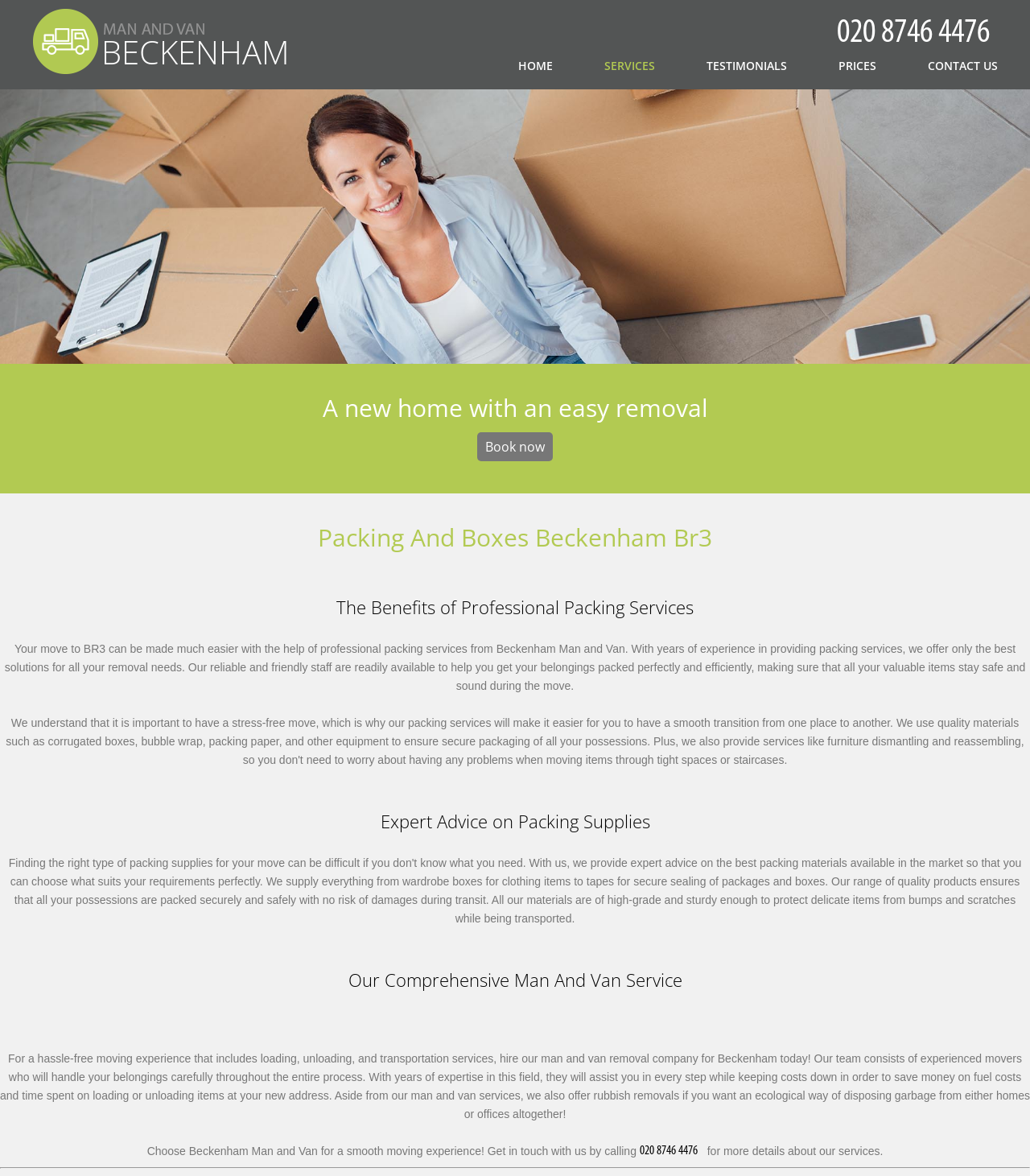Determine the bounding box coordinates of the clickable region to carry out the instruction: "Call Now!".

[0.812, 0.015, 0.969, 0.036]